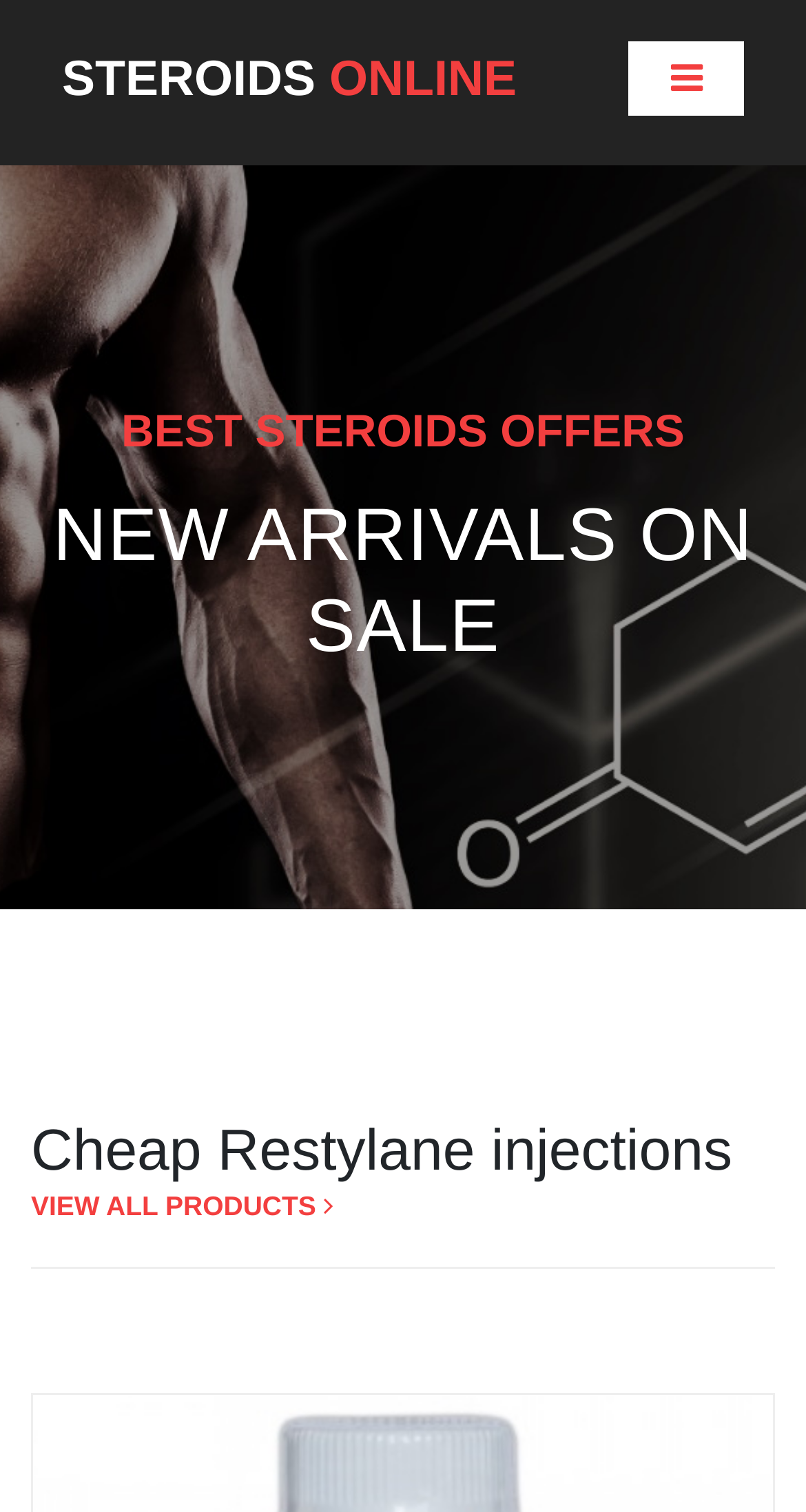Respond to the following question with a brief word or phrase:
How many main sections are on this webpage?

Three